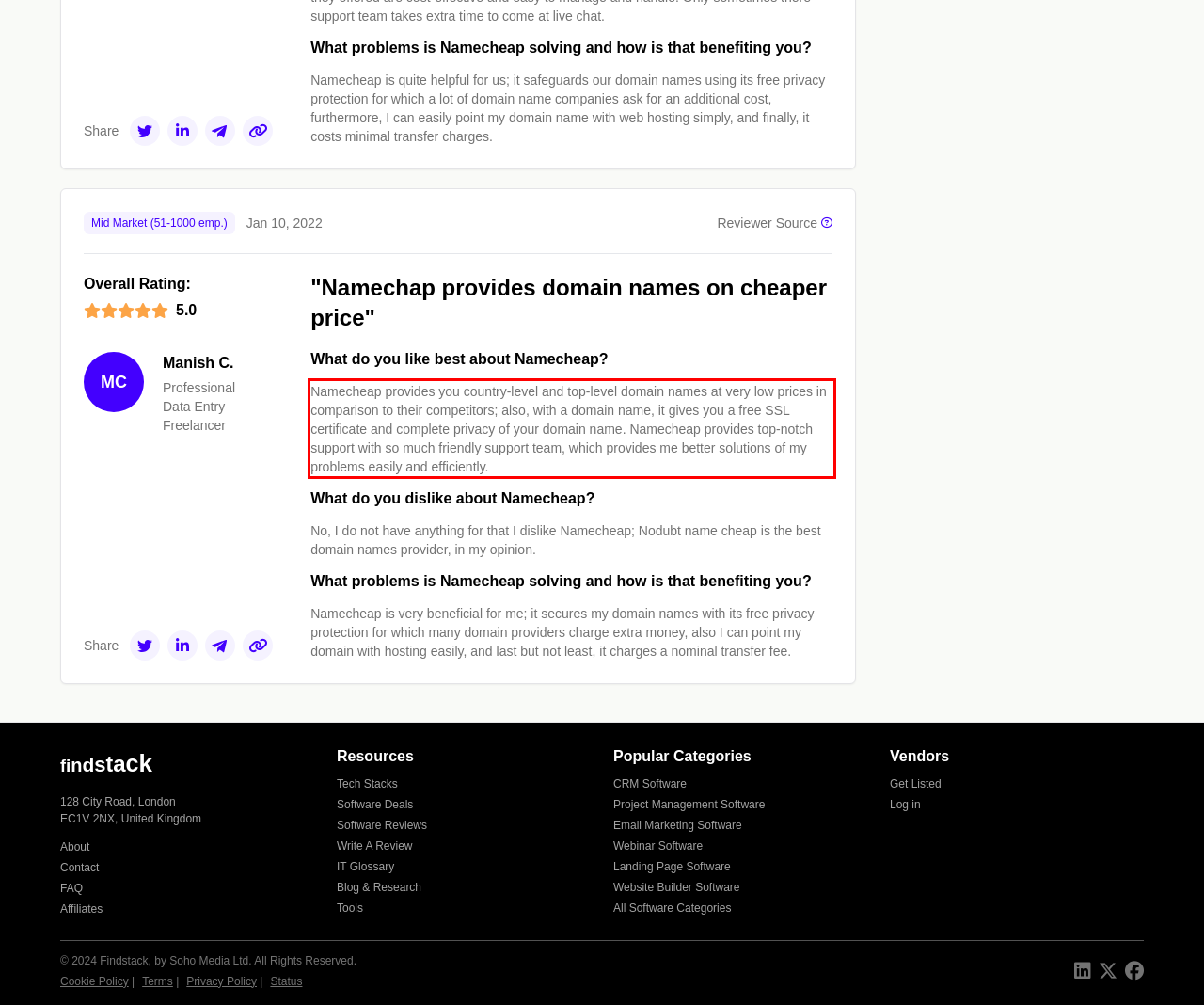Please examine the webpage screenshot and extract the text within the red bounding box using OCR.

Namecheap provides you country-level and top-level domain names at very low prices in comparison to their competitors; also, with a domain name, it gives you a free SSL certificate and complete privacy of your domain name. Namecheap provides top-notch support with so much friendly support team, which provides me better solutions of my problems easily and efficiently.